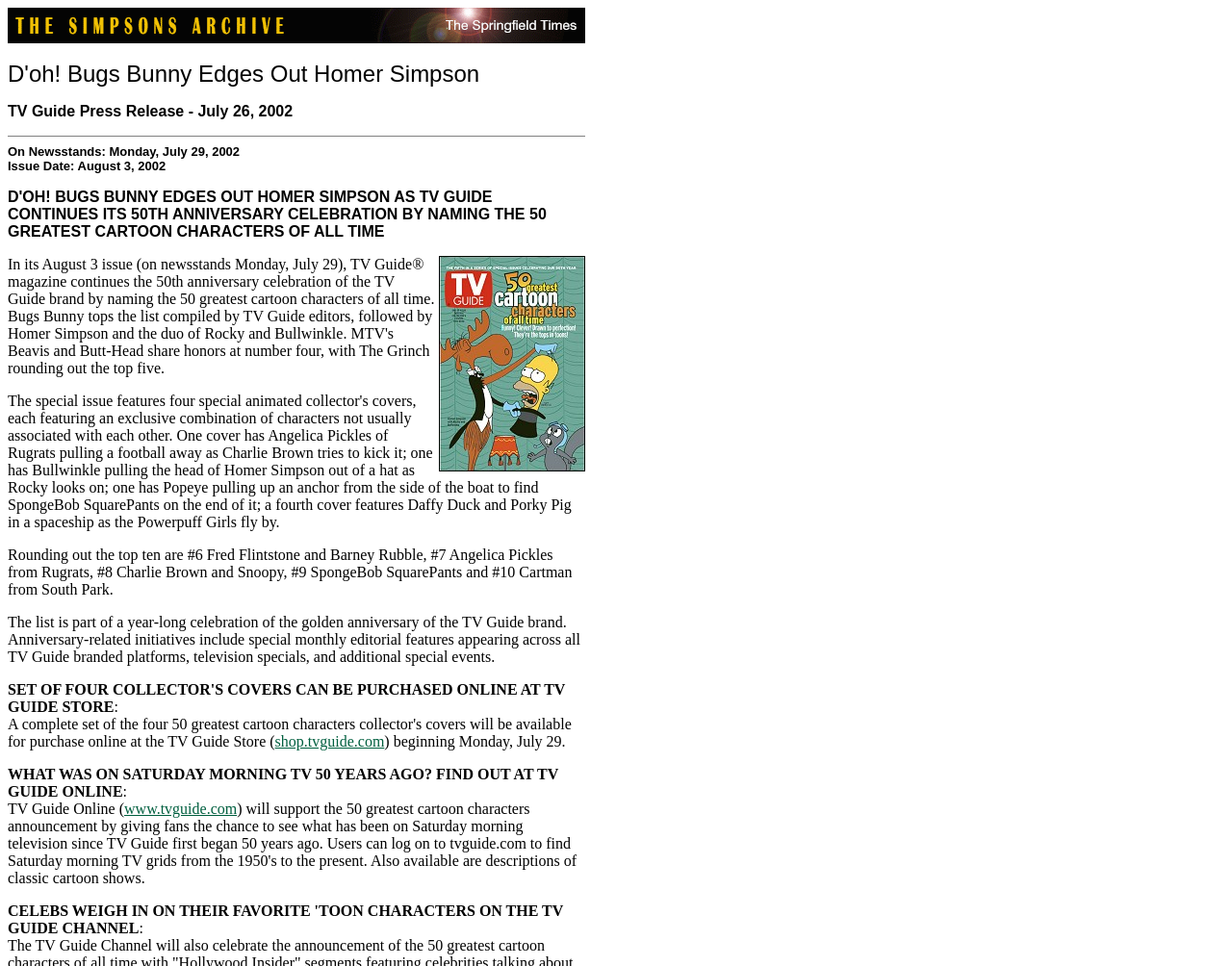Reply to the question below using a single word or brief phrase:
What is the URL of TV Guide Online?

www.tvguide.com